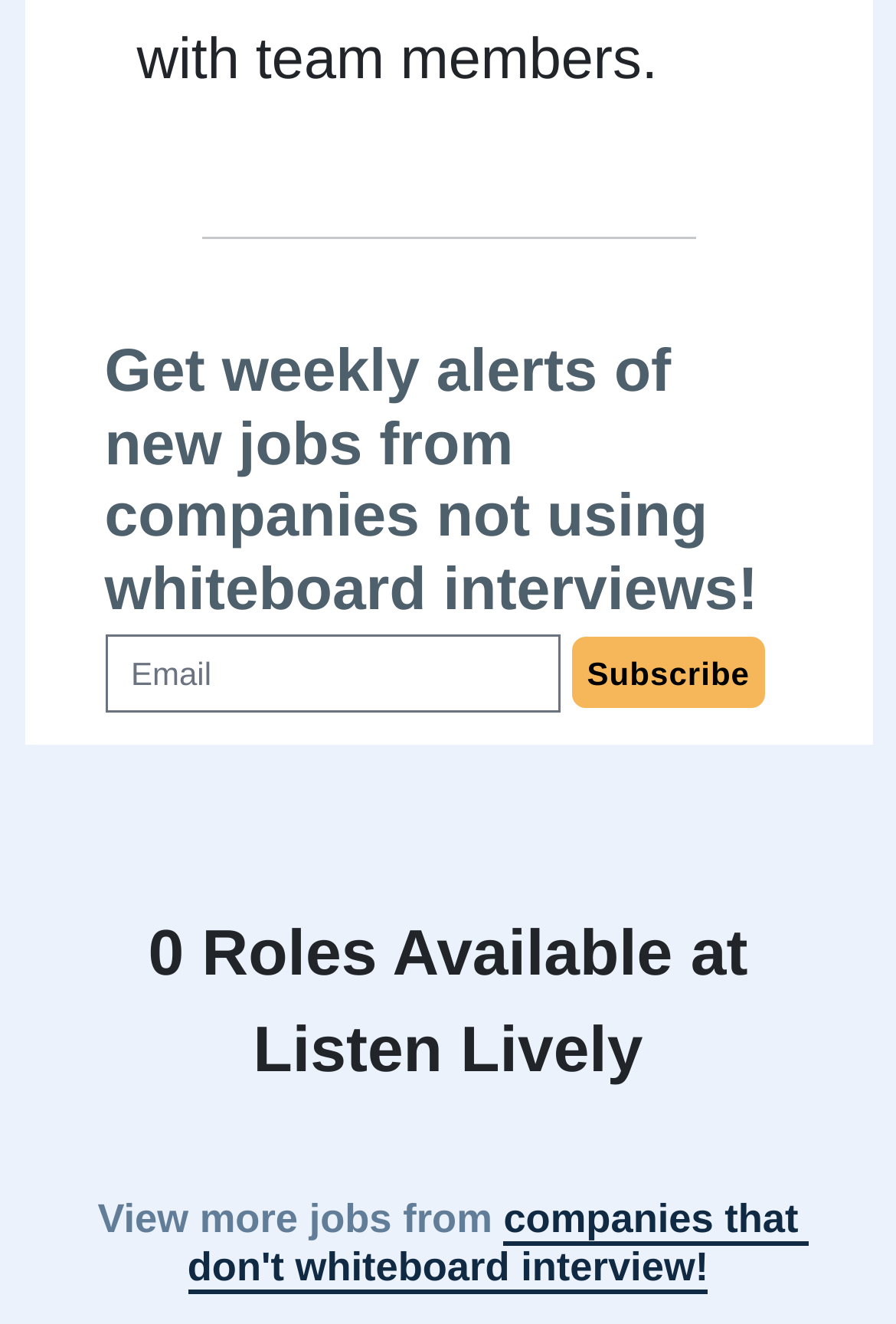Answer the question in a single word or phrase:
What is the purpose of the email textbox?

To subscribe to job alerts